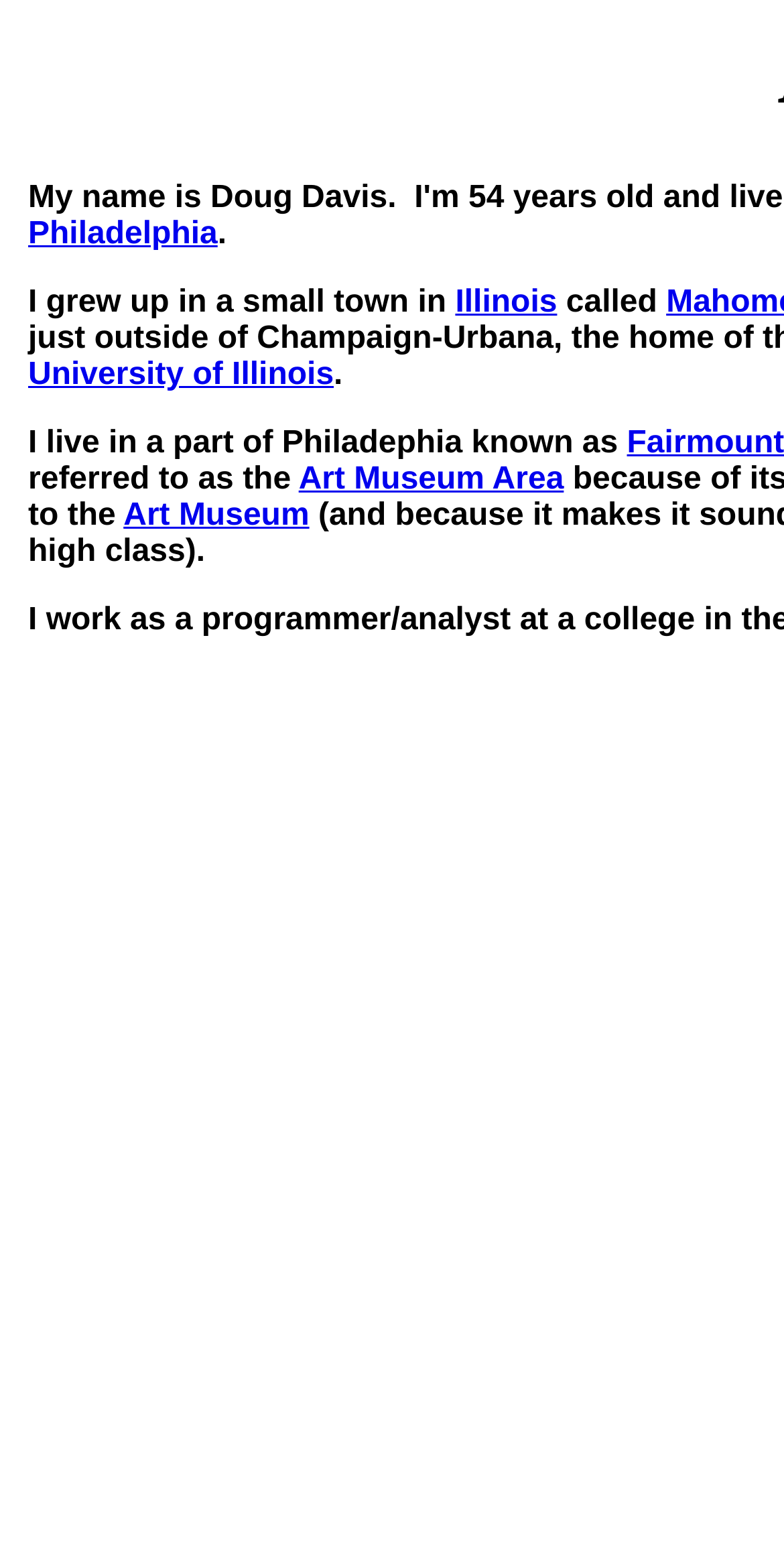What is the name of the museum mentioned?
Using the visual information, respond with a single word or phrase.

Art Museum